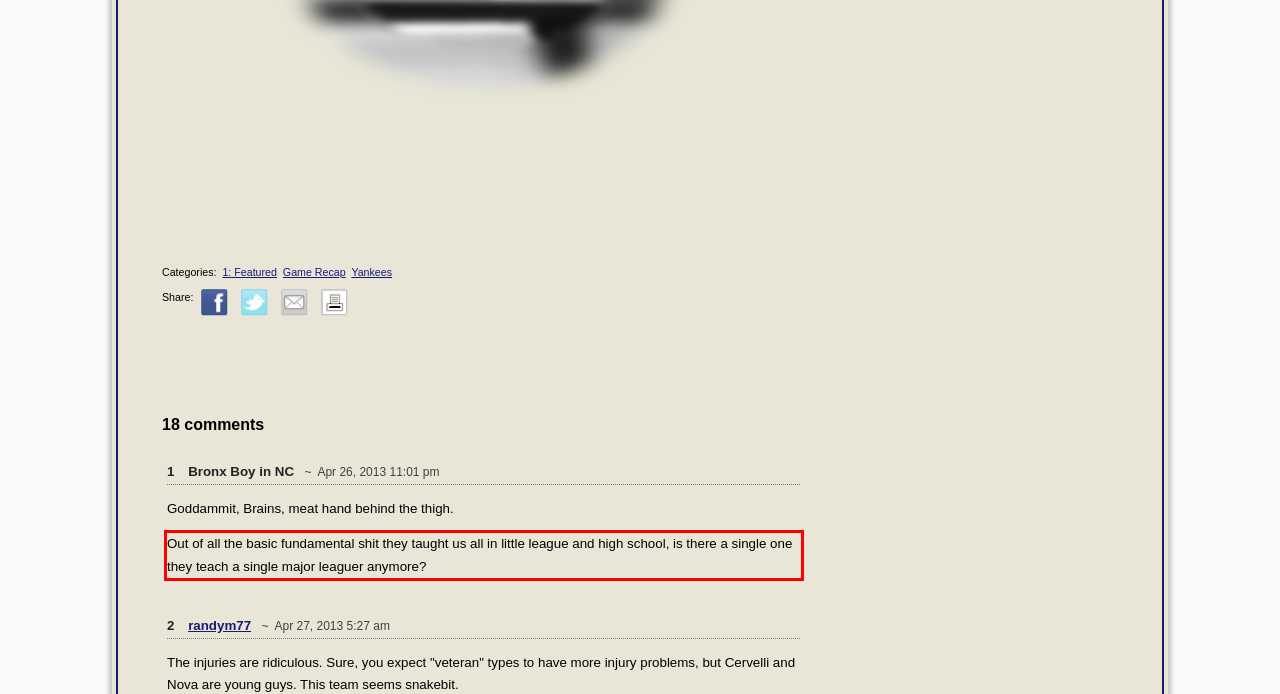There is a screenshot of a webpage with a red bounding box around a UI element. Please use OCR to extract the text within the red bounding box.

Out of all the basic fundamental shit they taught us all in little league and high school, is there a single one they teach a single major leaguer anymore?